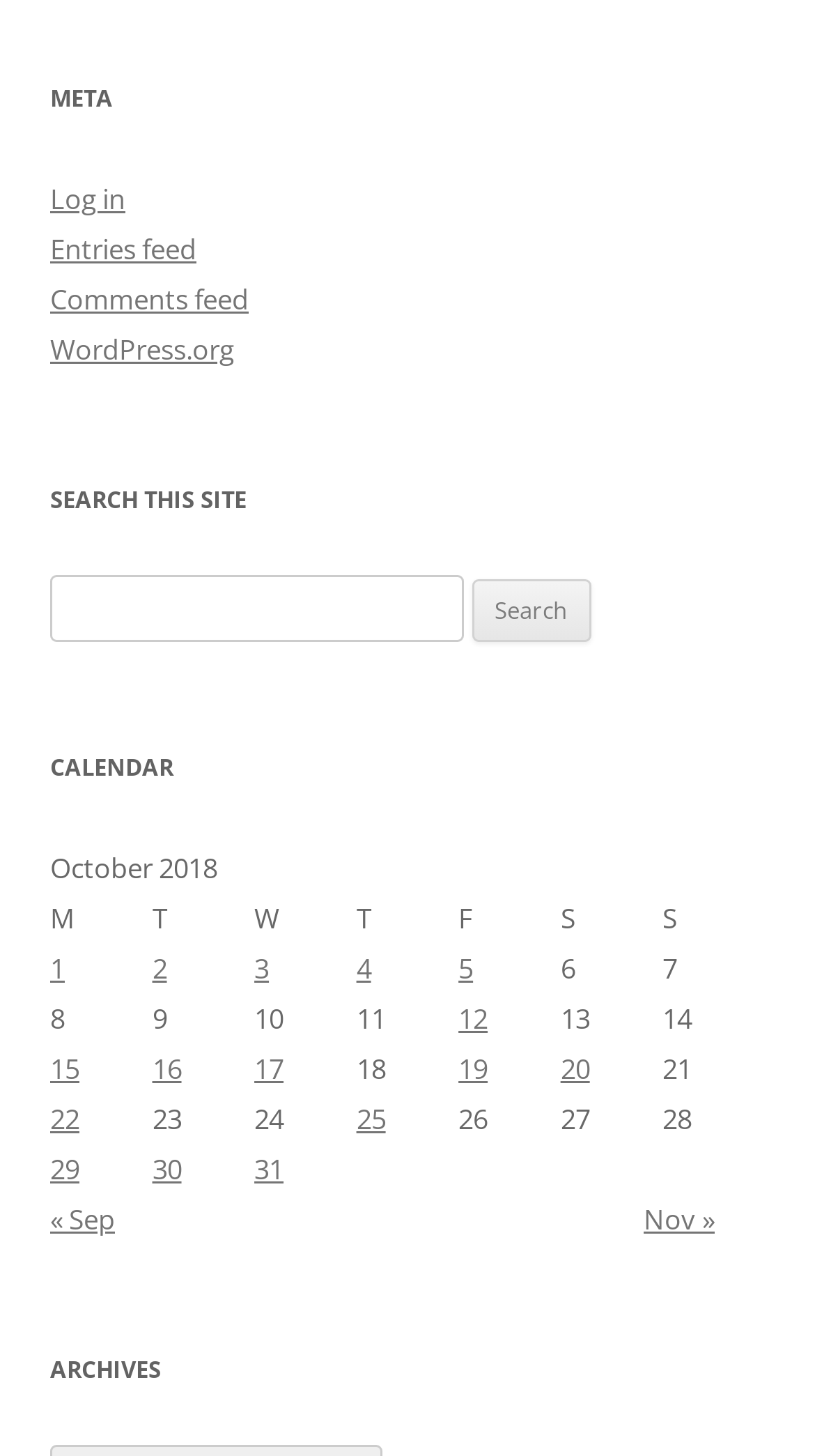What is the name of the previous month?
Refer to the image and provide a thorough answer to the question.

I looked at the navigation section at the bottom of the page and found the link '« Sep' which indicates that the previous month is September.